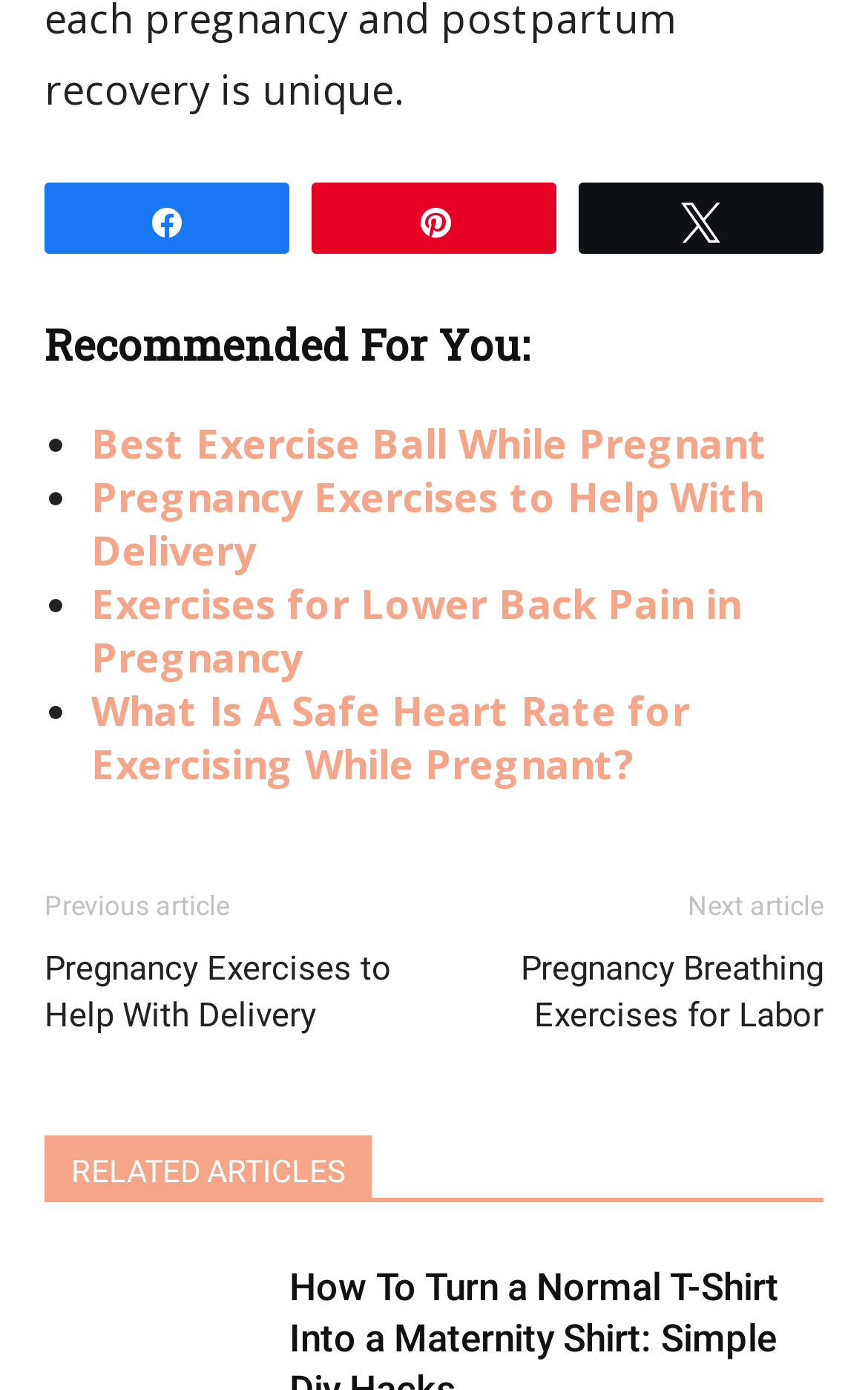Could you please study the image and provide a detailed answer to the question:
How many related articles are there?

I found the heading 'RELATED ARTICLES' and below it, there is only one link 'RELATED ARTICLES', so there is only one related article.